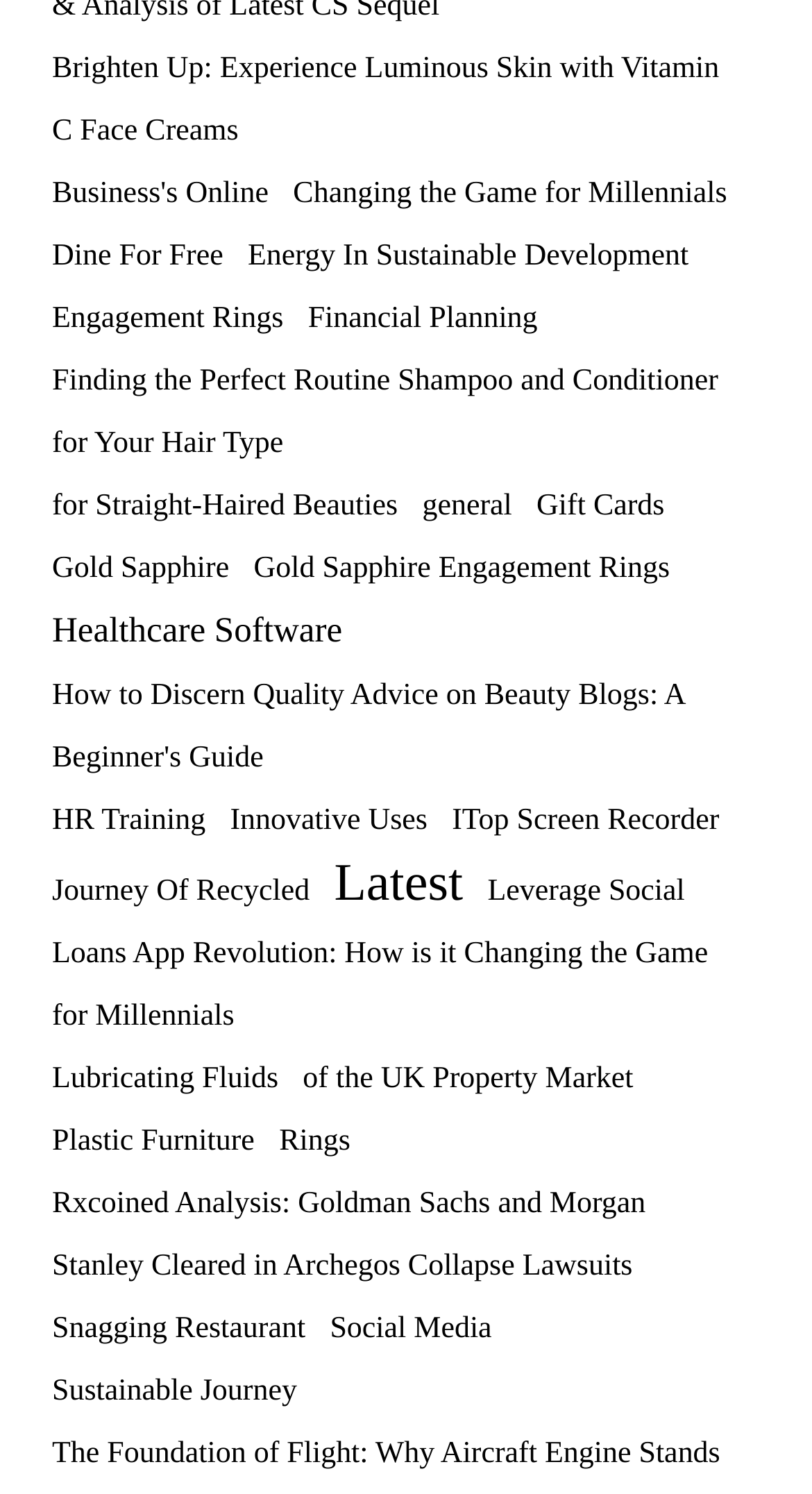Identify the bounding box for the UI element described as: "of the UK Property Market". The coordinates should be four float numbers between 0 and 1, i.e., [left, top, right, bottom].

[0.373, 0.702, 0.78, 0.744]